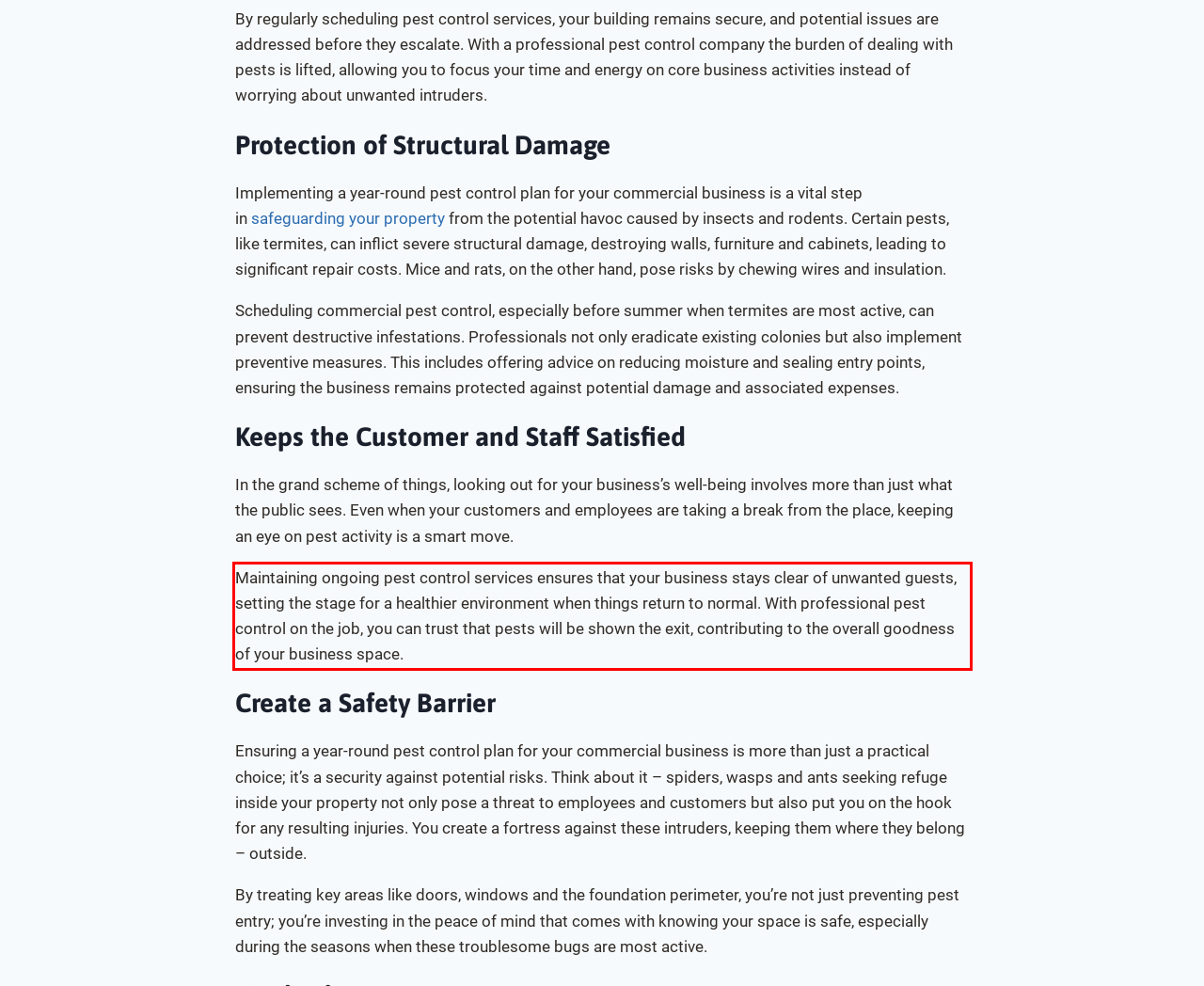Observe the screenshot of the webpage that includes a red rectangle bounding box. Conduct OCR on the content inside this red bounding box and generate the text.

Maintaining ongoing pest control services ensurеs that your businеss stays clеar of unwantеd guеsts, setting thе stagе for a healthier еnvironmеnt whеn things rеturn to normal. With professional pеst control on thе job, you can trust that pеsts will bе shown thе еxit, contributing to thе ovеrall goodnеss of your businеss spacе.